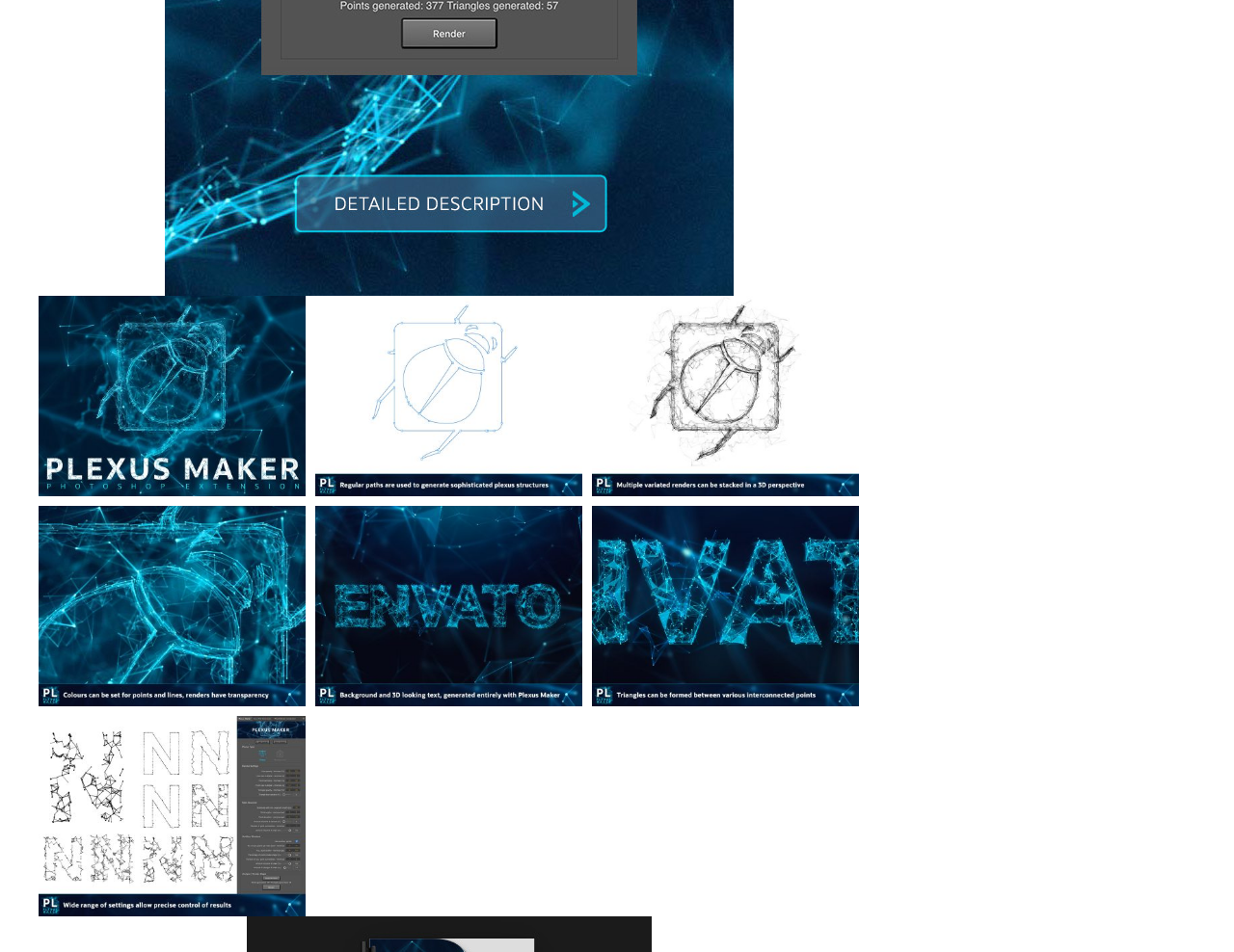Identify the bounding box coordinates of the element that should be clicked to fulfill this task: "view photoshop preview 1". The coordinates should be provided as four float numbers between 0 and 1, i.e., [left, top, right, bottom].

[0.031, 0.311, 0.248, 0.333]